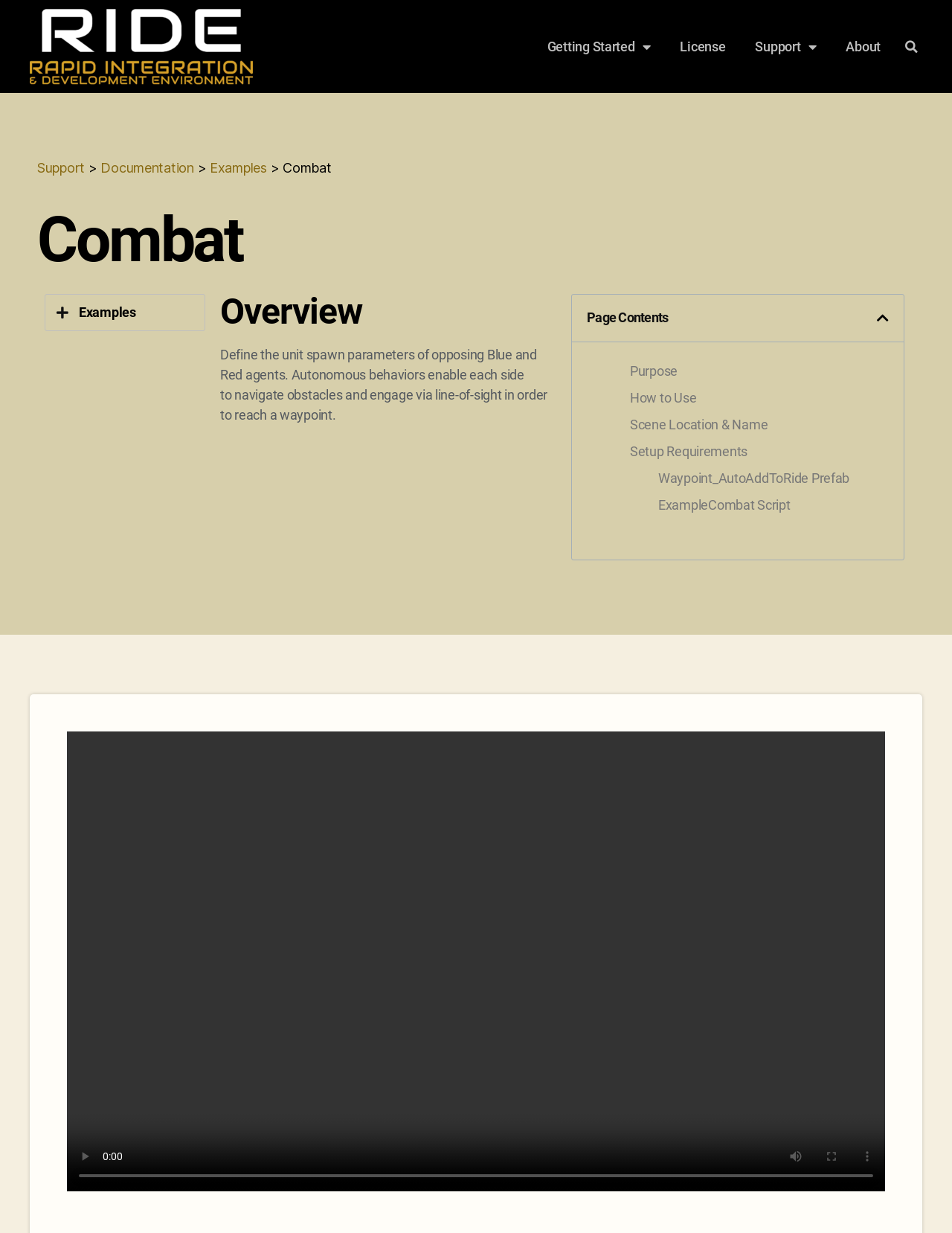What type of agents are mentioned in the 'Overview' section?
Using the image provided, answer with just one word or phrase.

Blue and Red agents